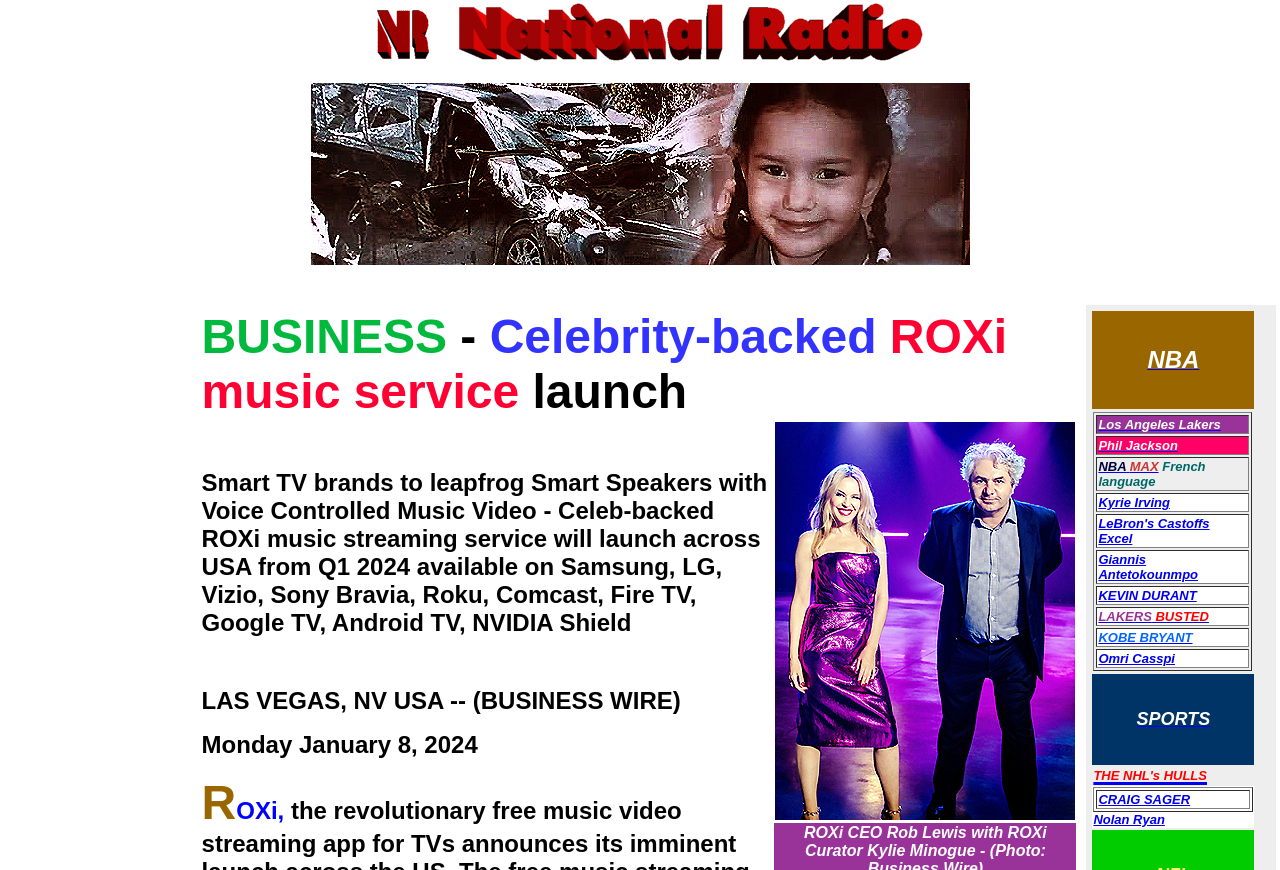Determine the bounding box coordinates of the region that needs to be clicked to achieve the task: "Check the news about Los Angeles Lakers".

[0.858, 0.479, 0.954, 0.497]